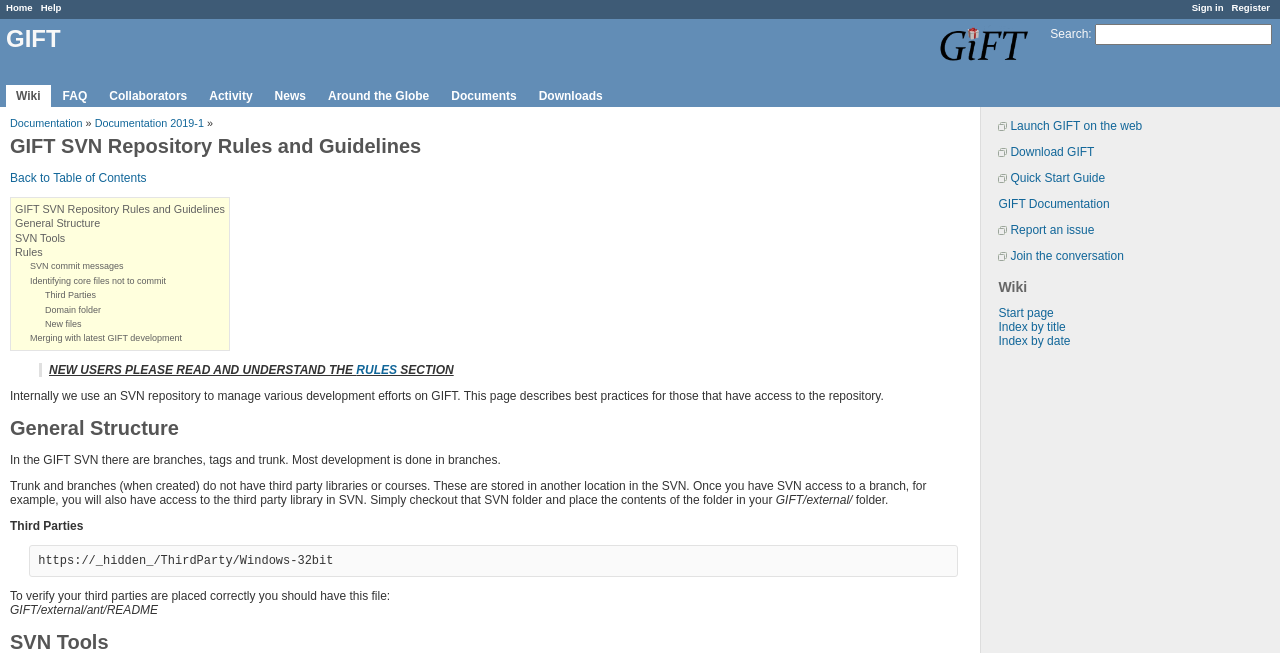What is the purpose of the SVN repository?
Based on the image content, provide your answer in one word or a short phrase.

Manage development efforts